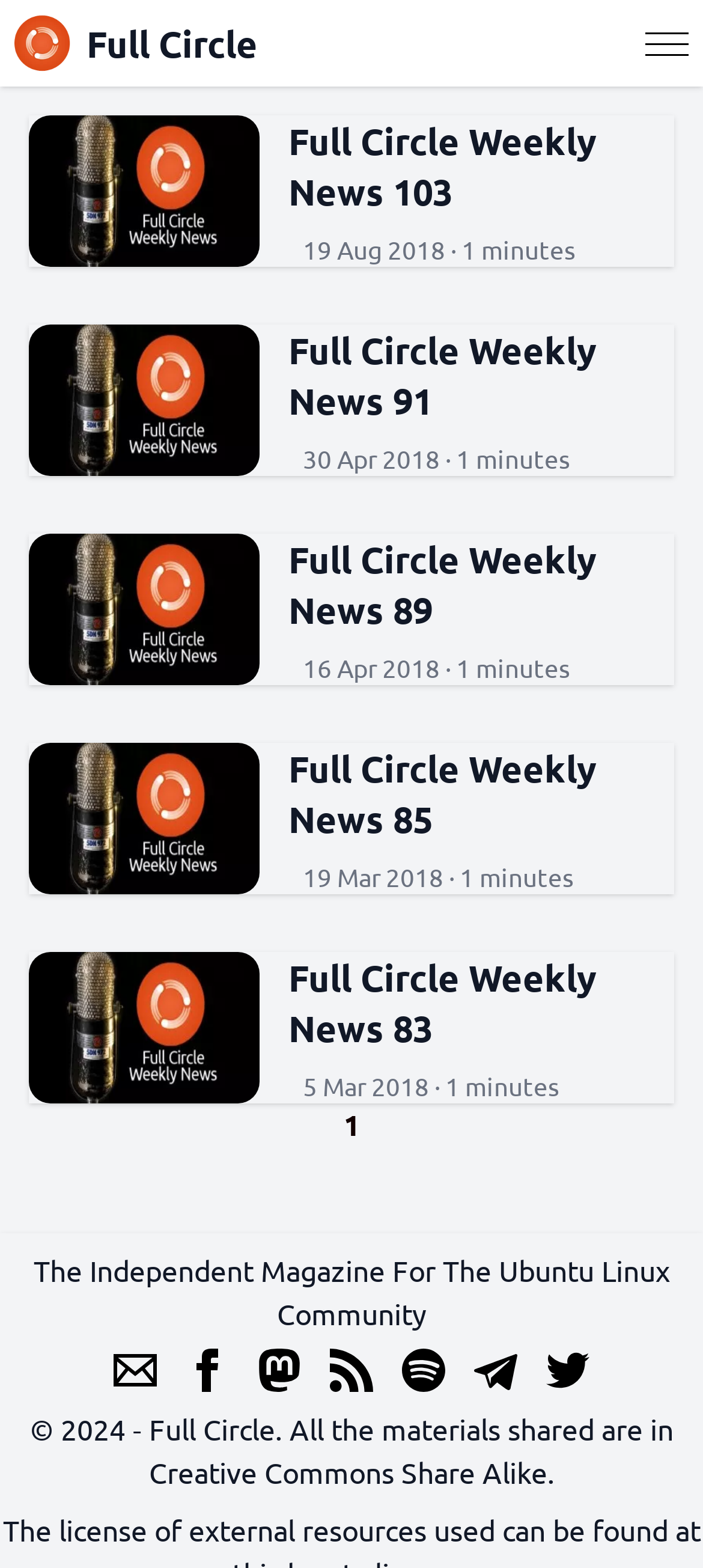Locate the UI element described by alt="Facebook" and provide its bounding box coordinates. Use the format (top-left x, top-left y, bottom-right x, bottom-right y) with all values as floating point numbers between 0 and 1.

[0.264, 0.86, 0.326, 0.888]